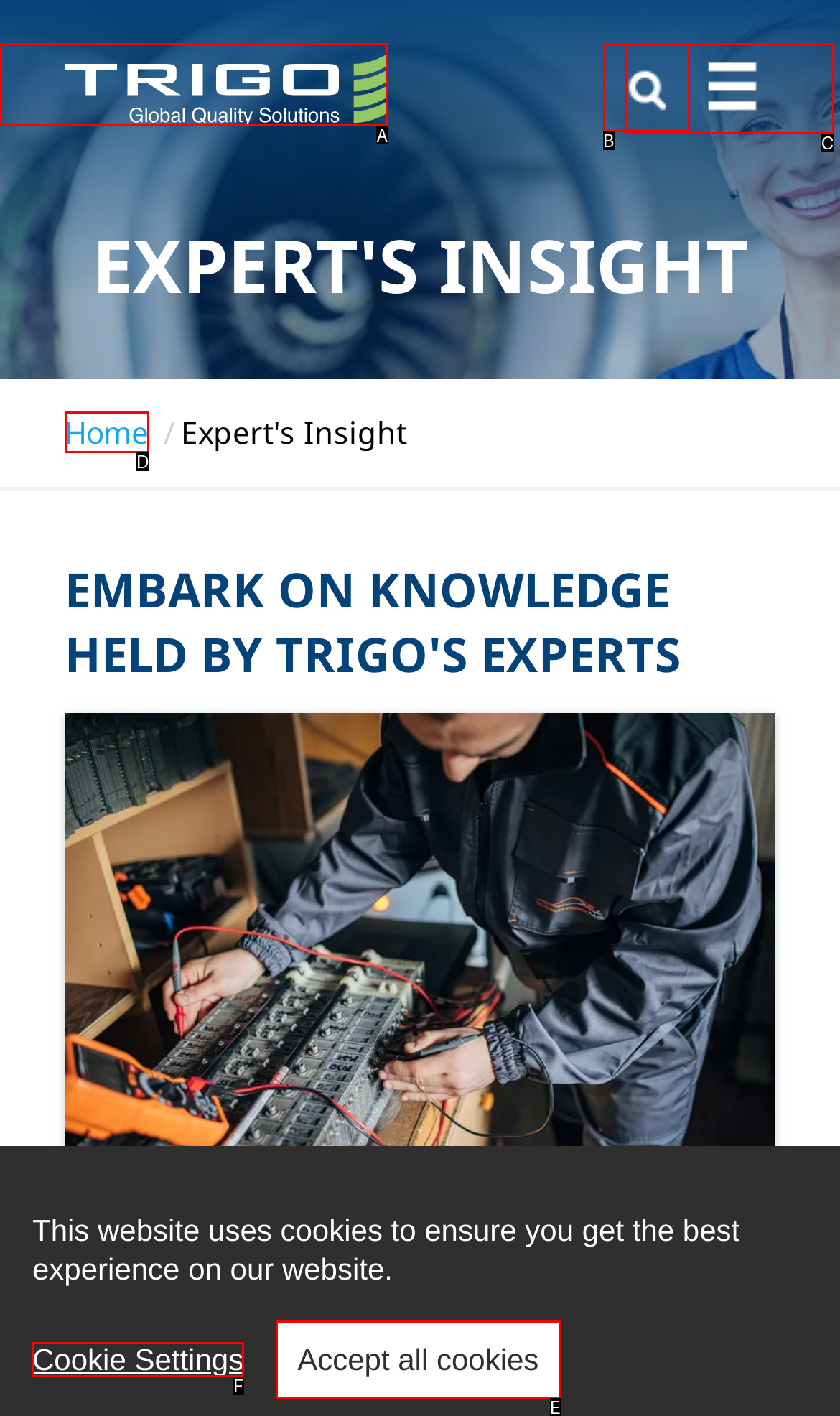Identify the HTML element that corresponds to the description: Cookie Settings Provide the letter of the correct option directly.

F